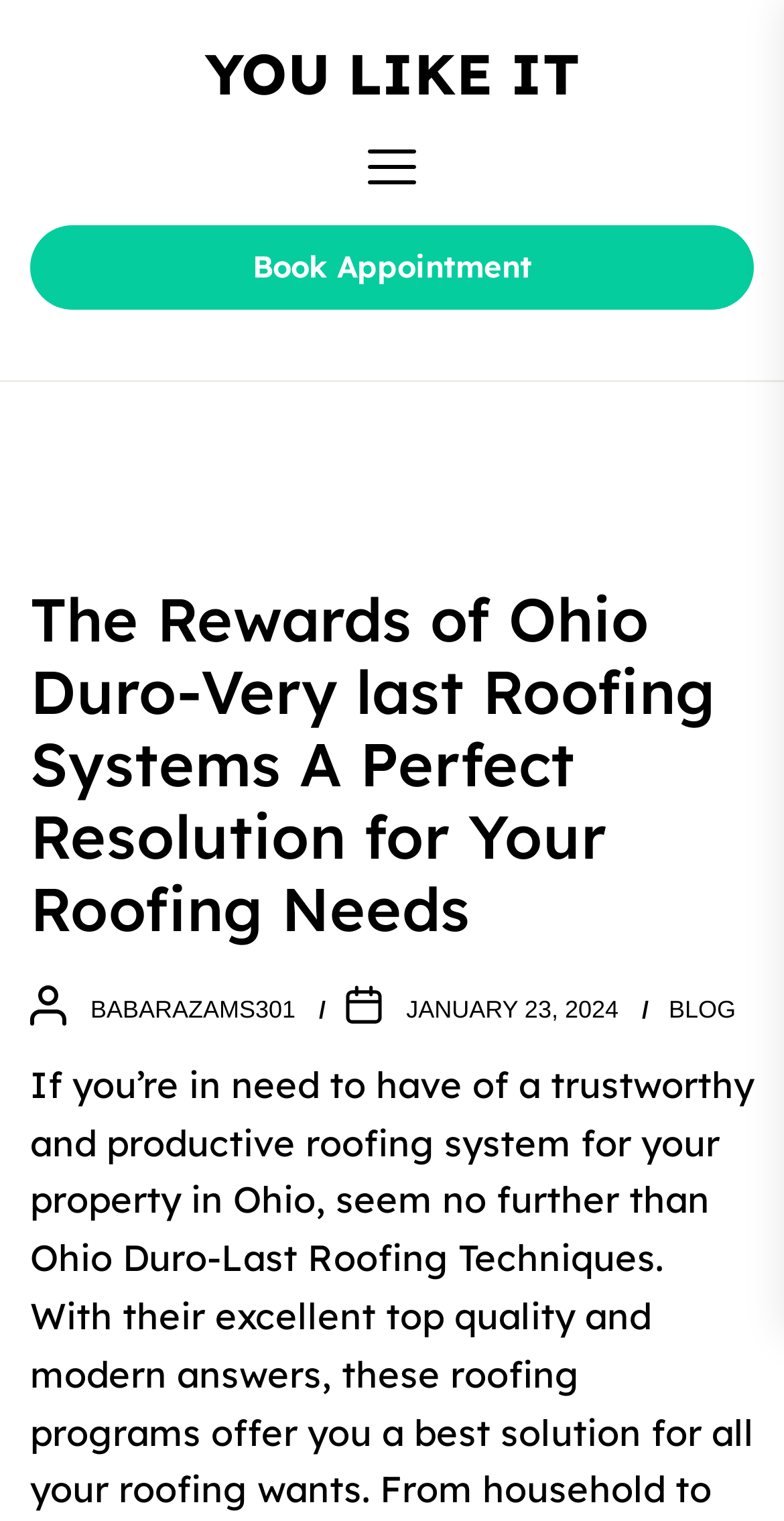What is the position of the 'BLOG' link? From the image, respond with a single word or brief phrase.

bottom right